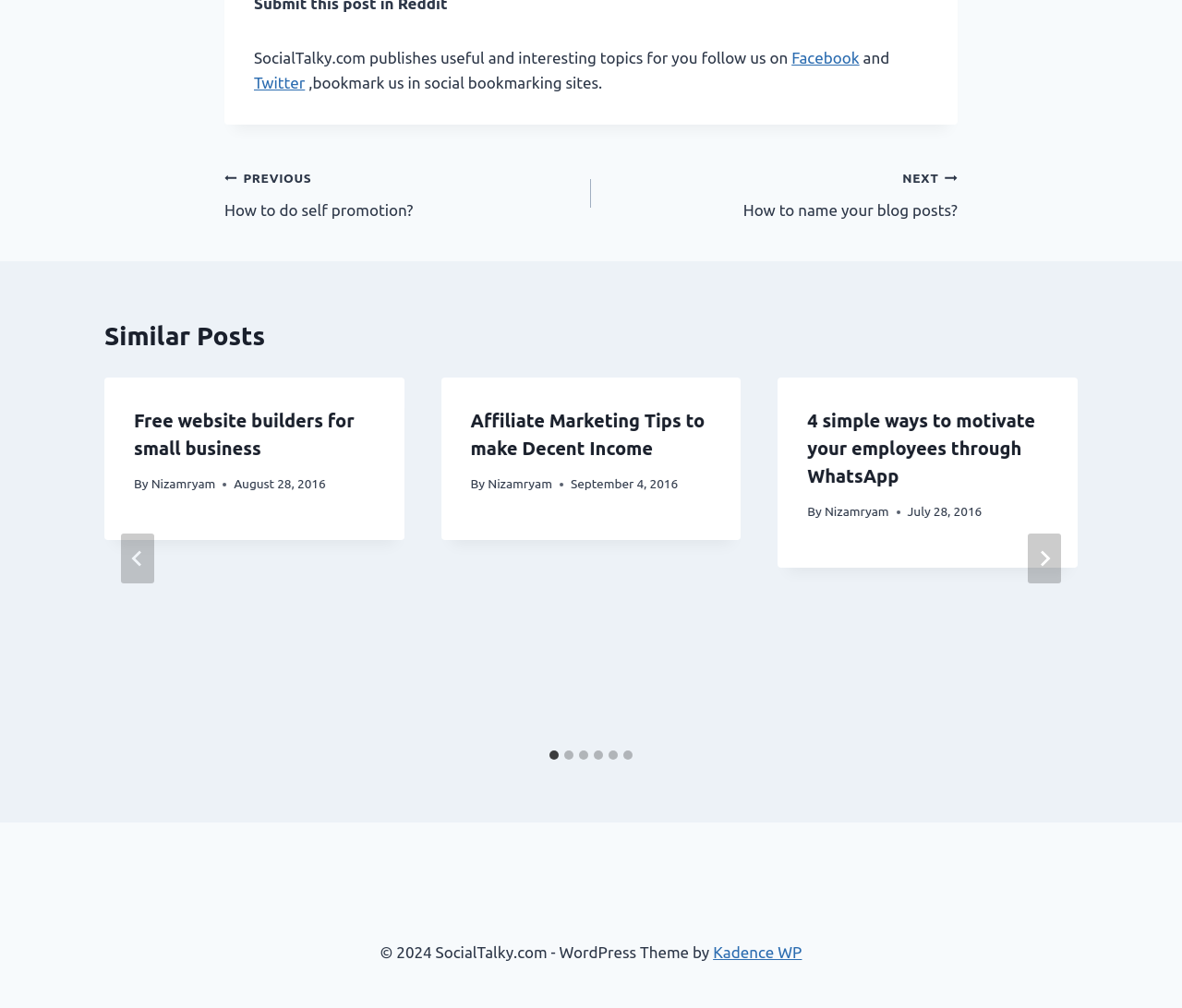Answer the following query concisely with a single word or phrase:
What is the name of the website?

SocialTalky.com